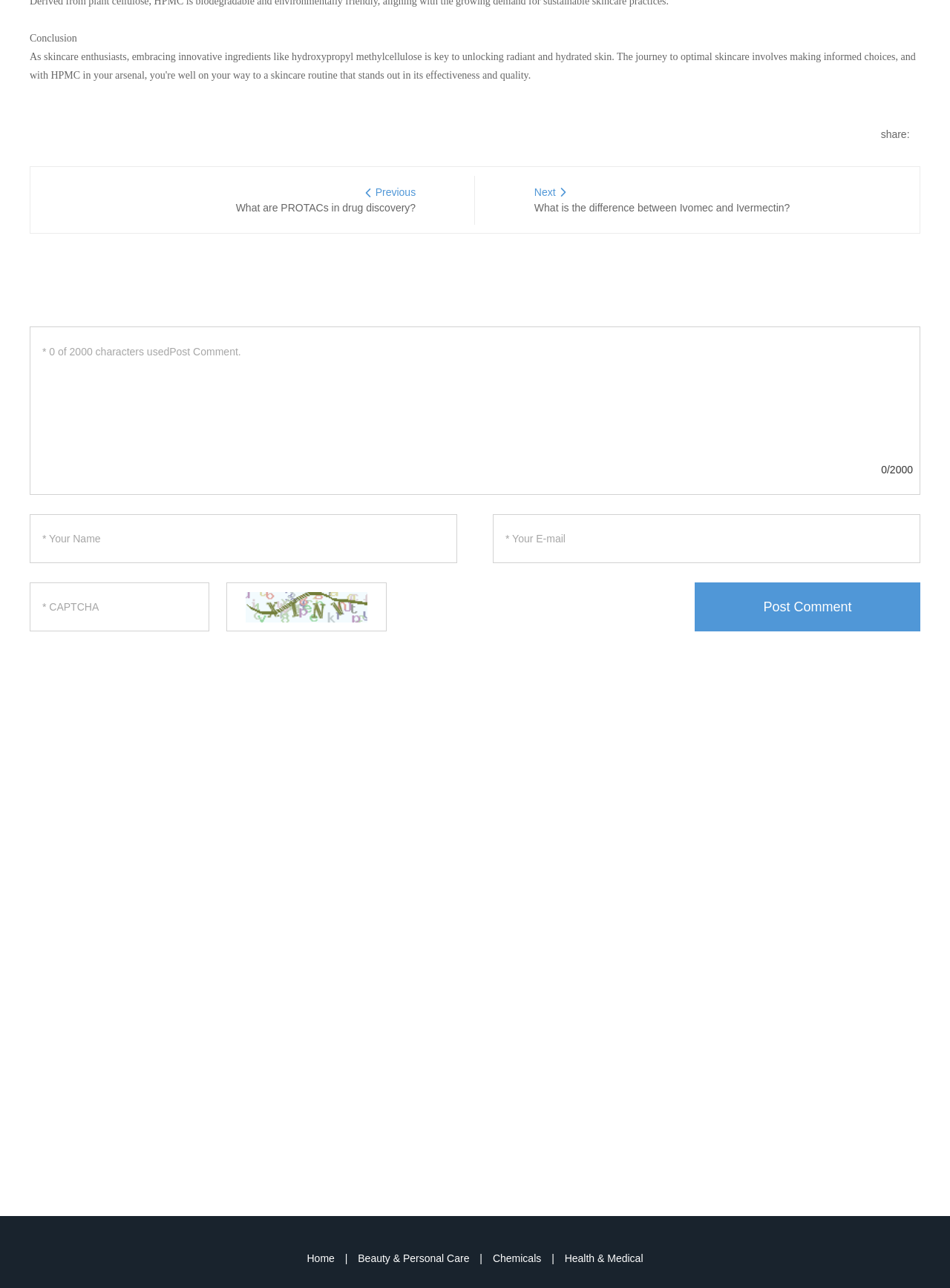Locate the bounding box coordinates of the element that needs to be clicked to carry out the instruction: "Click on the 'Home' link". The coordinates should be given as four float numbers ranging from 0 to 1, i.e., [left, top, right, bottom].

[0.323, 0.973, 0.355, 0.982]